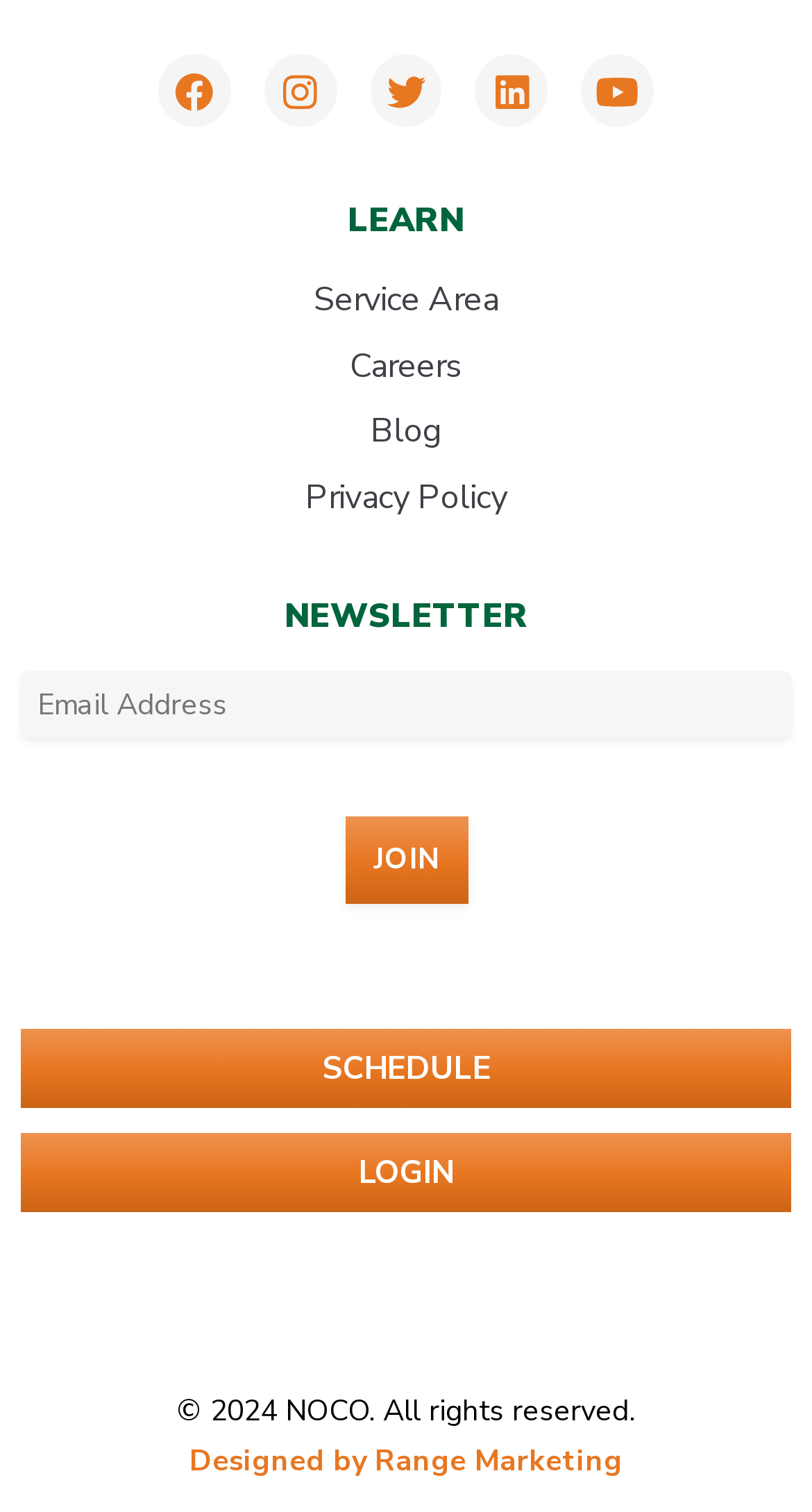What social media platforms are linked?
Provide a thorough and detailed answer to the question.

The webpage has a section with links to various social media platforms, including Facebook, Instagram, Twitter, Linkedin, and Youtube, which can be inferred from the link texts 'Facebook Link', 'Instagram Link', and so on.